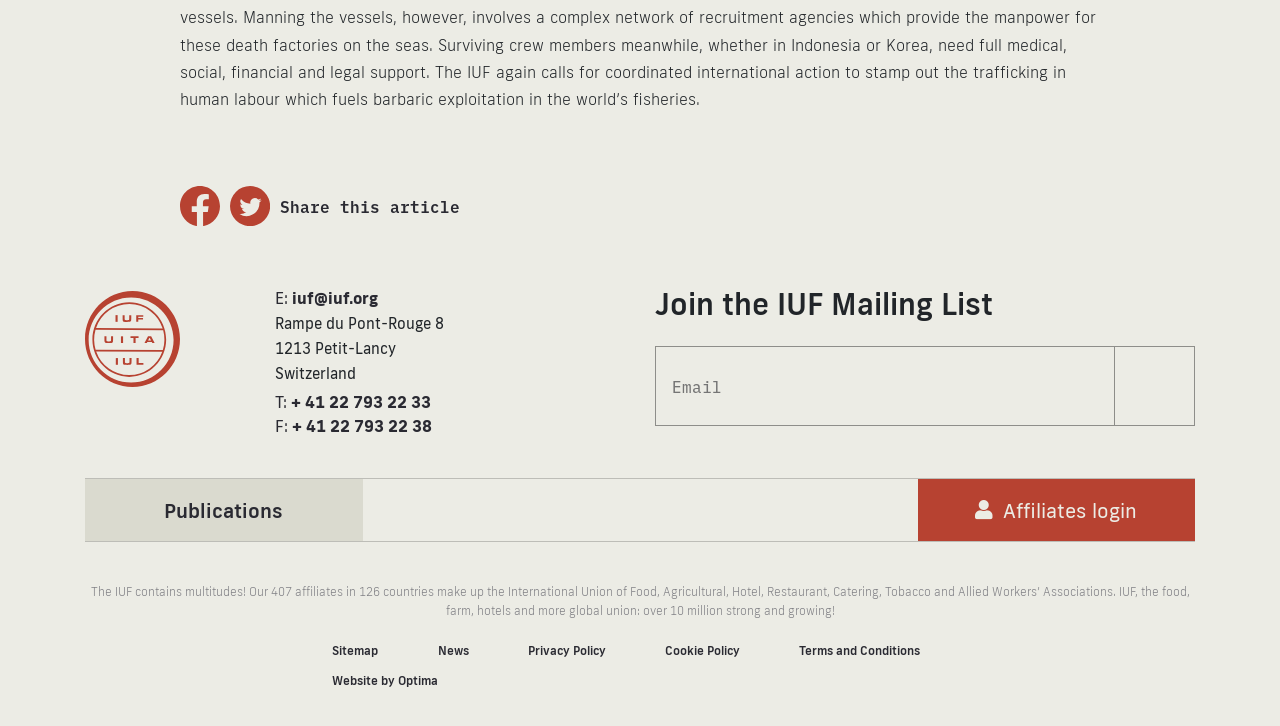Use a single word or phrase to answer the question:
How many affiliates does the organization have?

407